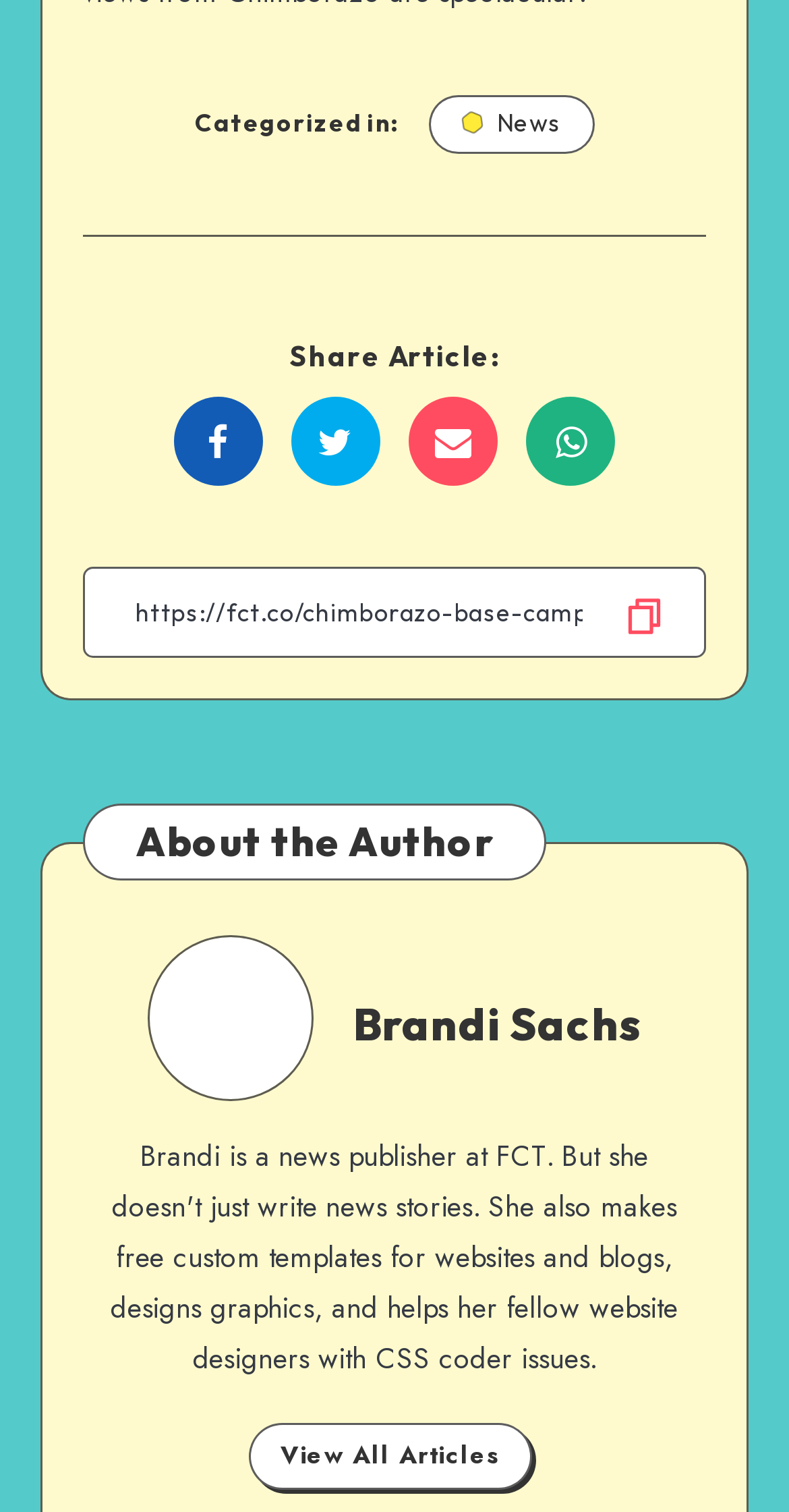Please identify the bounding box coordinates of the element's region that I should click in order to complete the following instruction: "Share article on Twitter". The bounding box coordinates consist of four float numbers between 0 and 1, i.e., [left, top, right, bottom].

[0.369, 0.262, 0.482, 0.321]